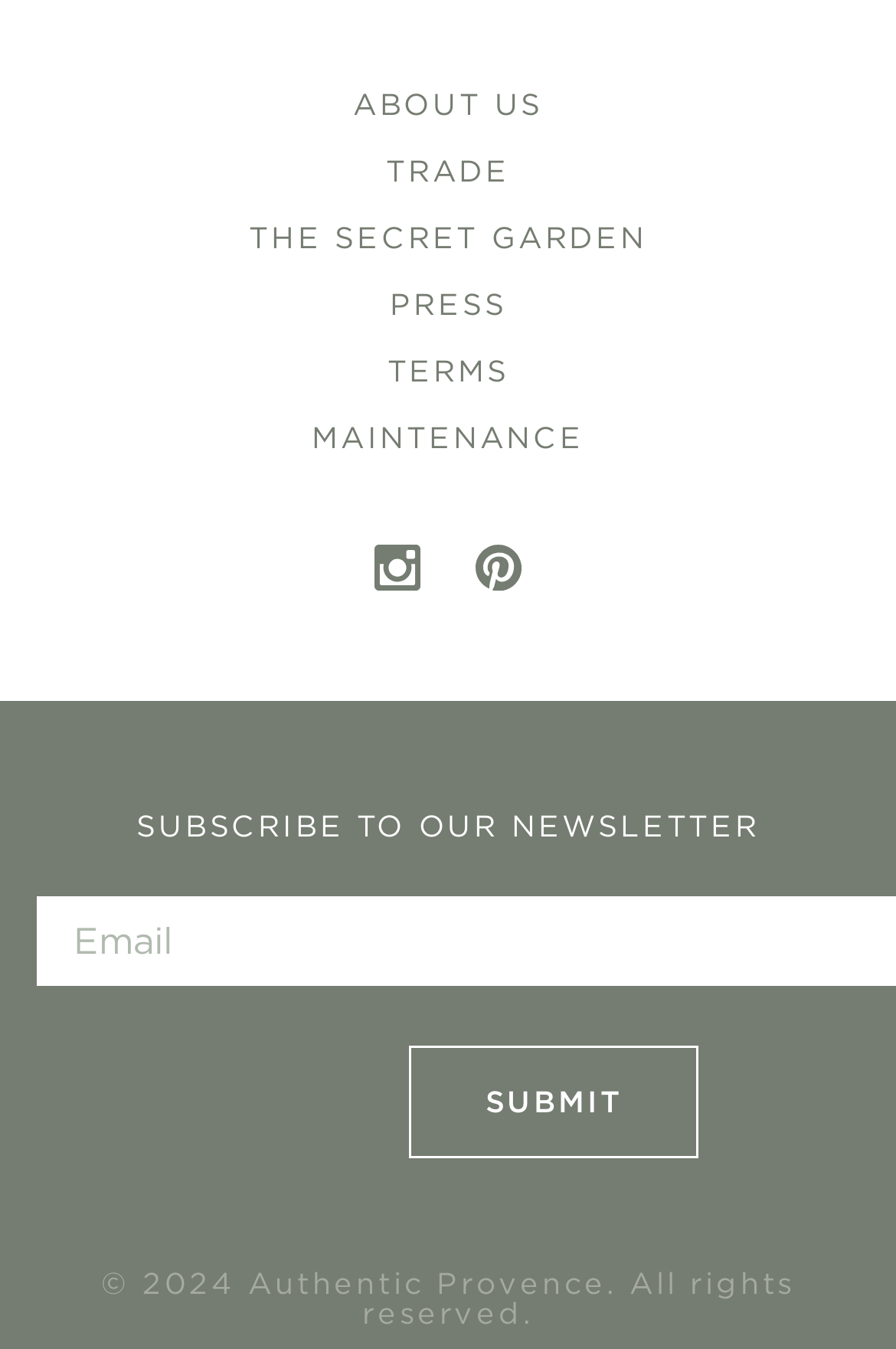Identify the bounding box coordinates for the region to click in order to carry out this instruction: "check press releases". Provide the coordinates using four float numbers between 0 and 1, formatted as [left, top, right, bottom].

[0.435, 0.202, 0.565, 0.251]